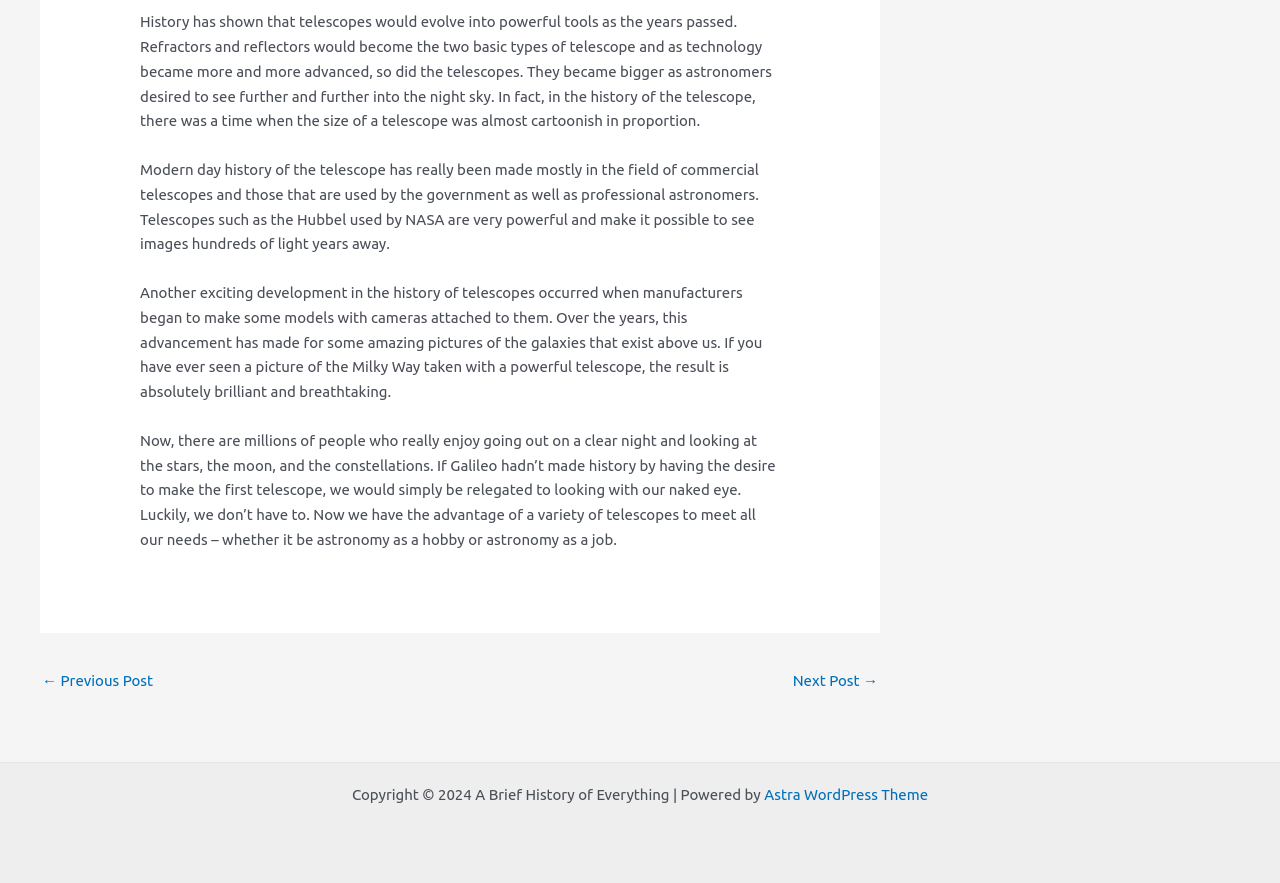Provide the bounding box coordinates of the HTML element this sentence describes: "← Previous Post". The bounding box coordinates consist of four float numbers between 0 and 1, i.e., [left, top, right, bottom].

[0.033, 0.753, 0.12, 0.792]